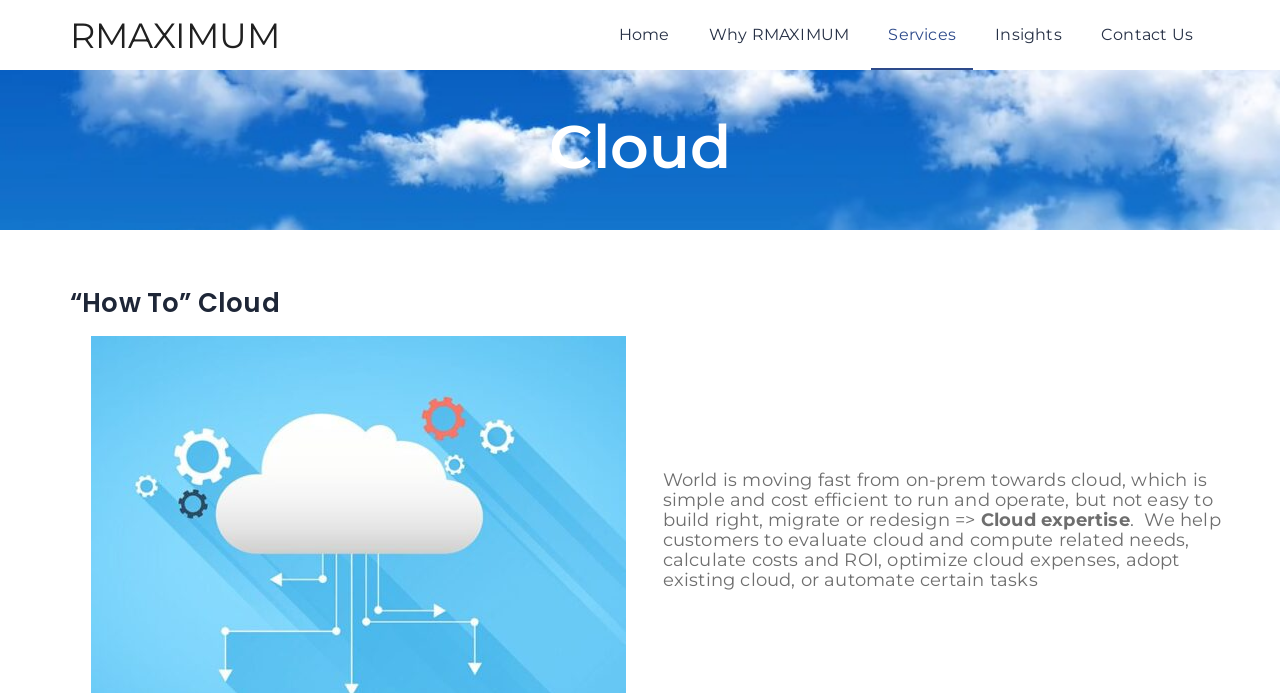What is the tone of the webpage?
Answer the question in a detailed and comprehensive manner.

The tone of the webpage is informative as it provides information about the company's services and expertise in cloud computing, without any promotional or persuasive language.